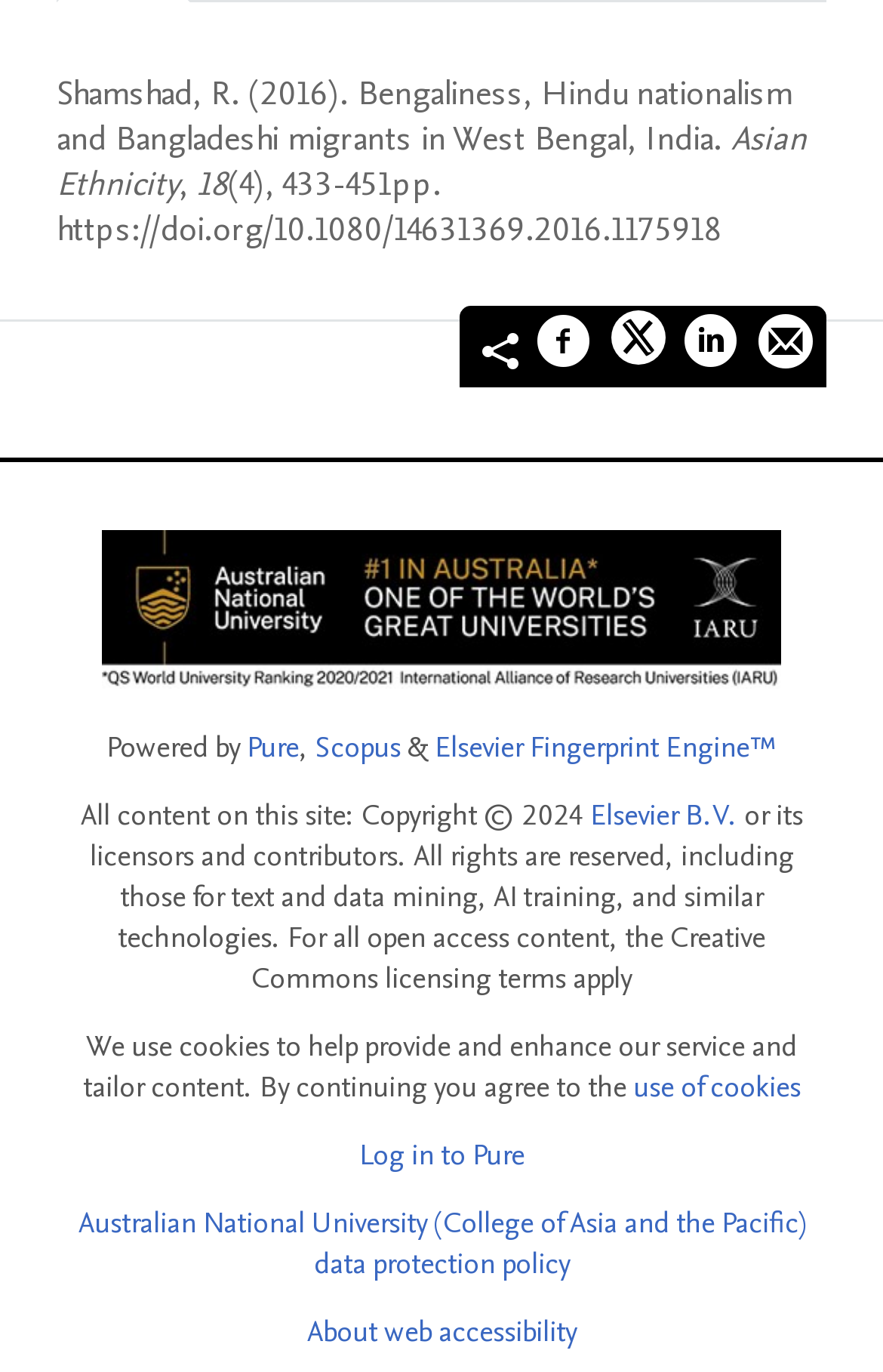Who is the author of the article?
Please give a detailed answer to the question using the information shown in the image.

I found the author of the article by looking at the StaticText element with the text 'Shamshad, R. (2016).' which is a child of the tabpanel element with the text 'APA'.